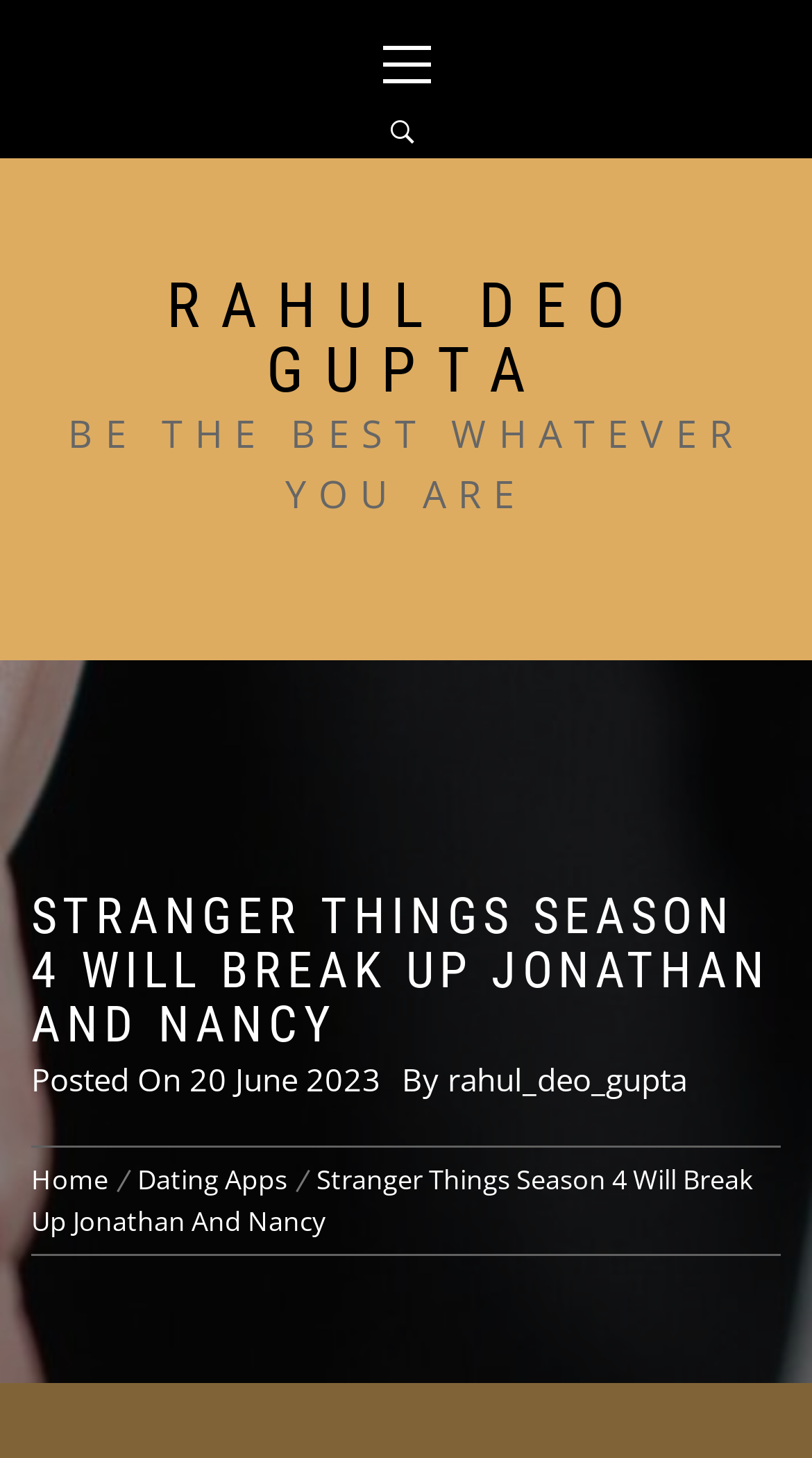What is the bounding box coordinate of the region that describes the article title?
Examine the image and give a concise answer in one word or a short phrase.

[0.038, 0.609, 0.962, 0.723]